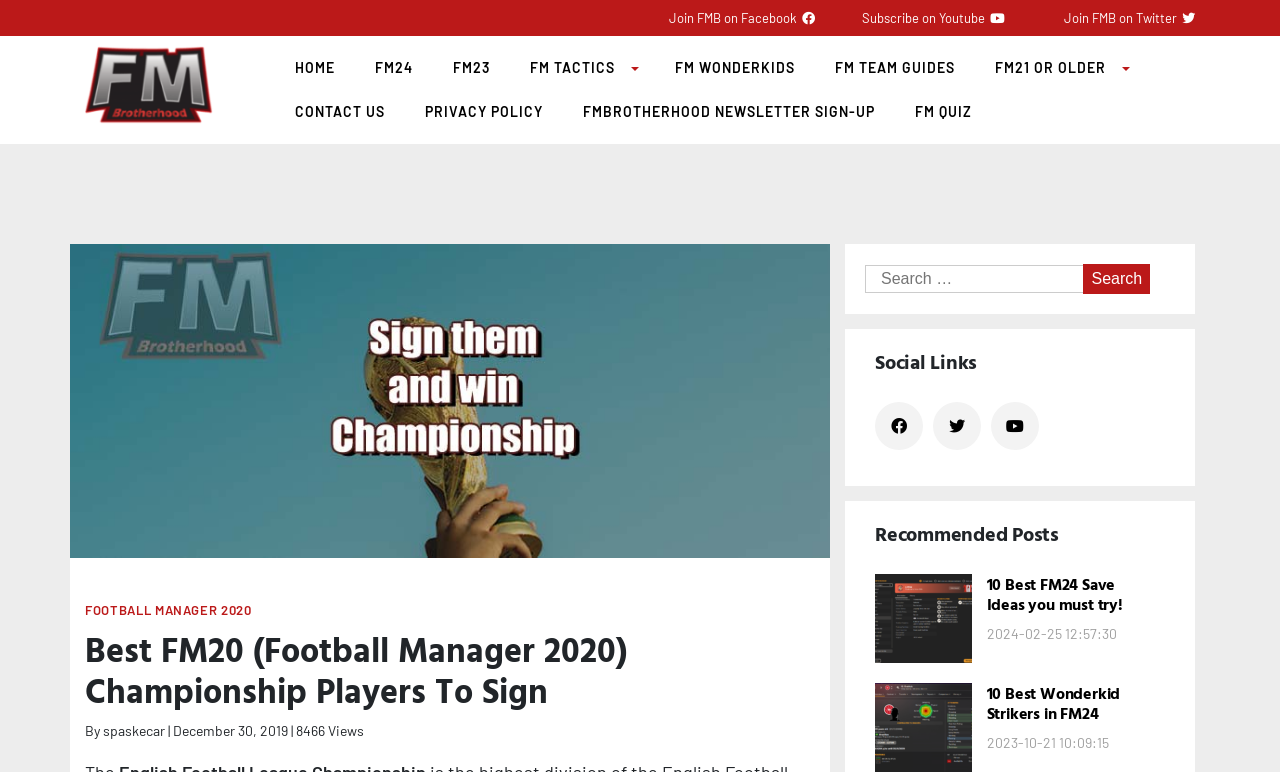How many social media links are there?
Please answer the question with as much detail and depth as you can.

I found the answer by looking at the social media links at the top of the webpage, where I saw three links: Facebook, Twitter, and YouTube.